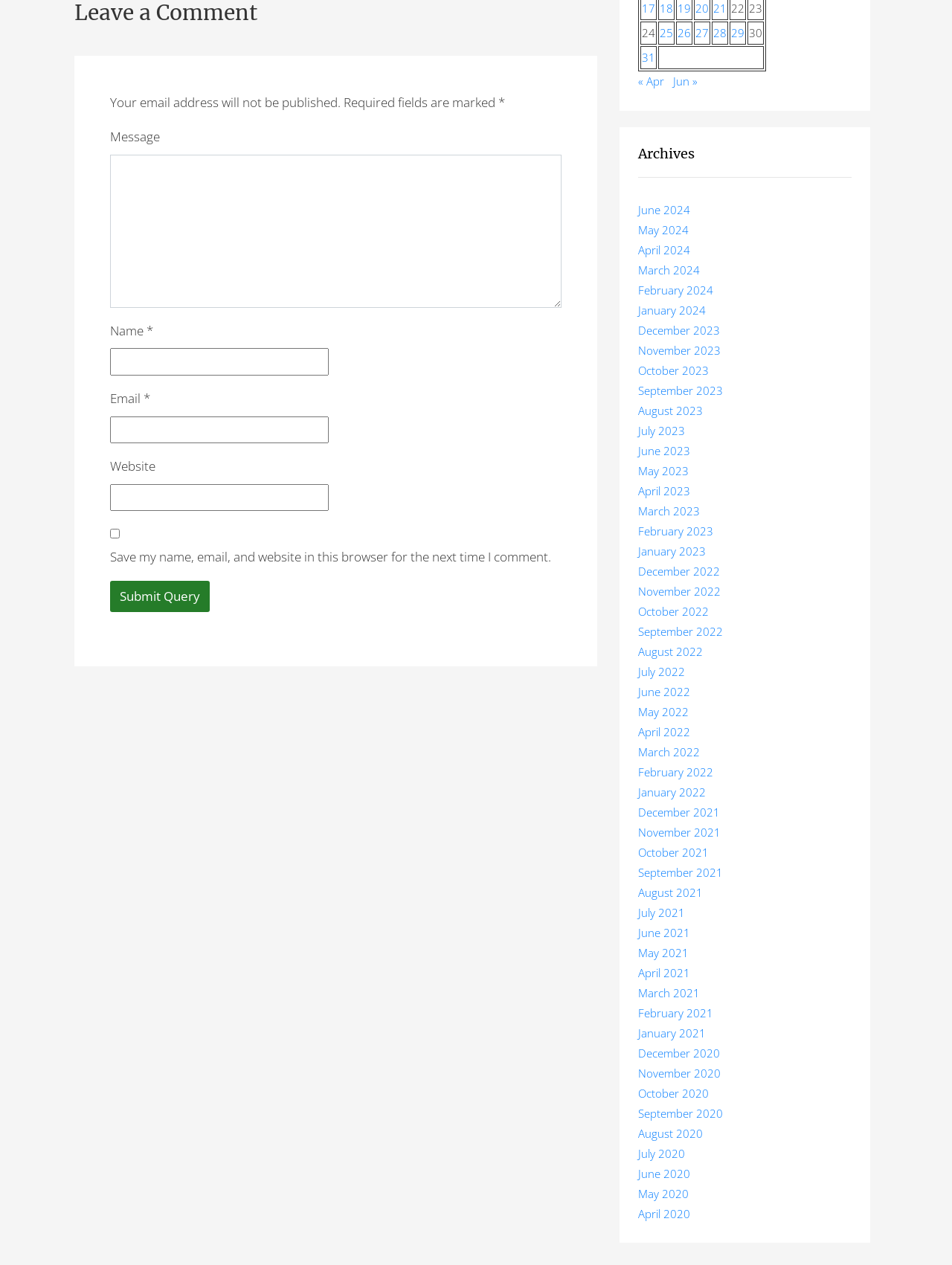How many required fields are there in the comment form? Using the information from the screenshot, answer with a single word or phrase.

3